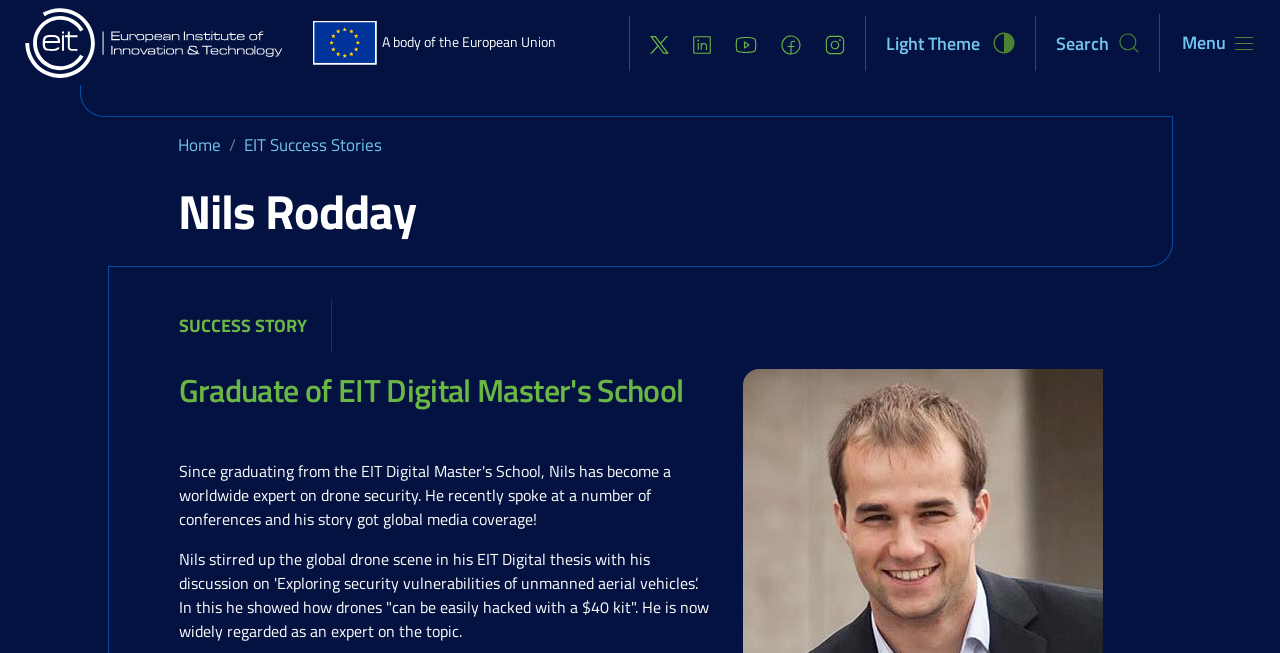What is the topic of Nils' thesis?
Look at the image and answer with only one word or phrase.

Security vulnerabilities of unmanned aerial vehicles